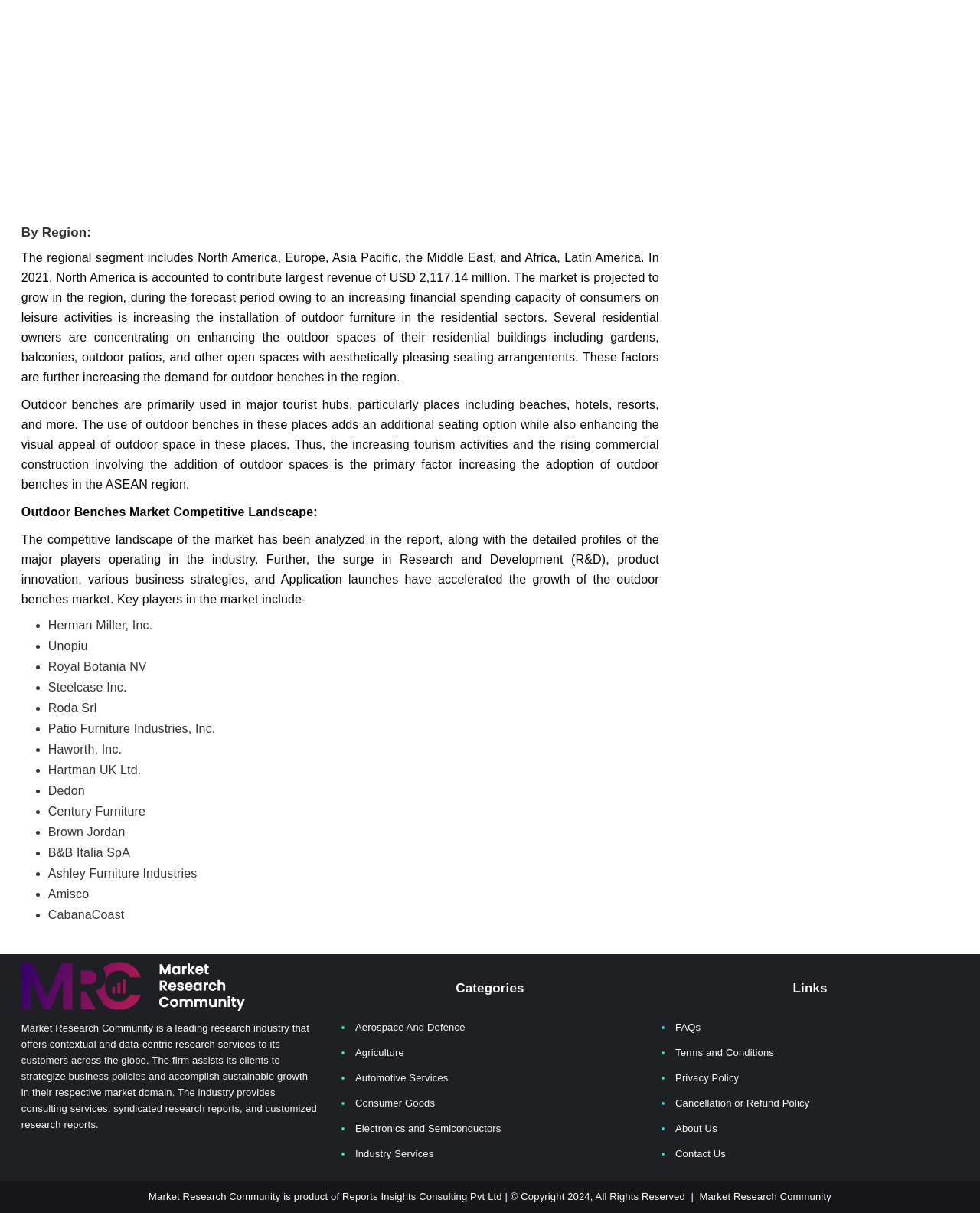Using a single word or phrase, answer the following question: 
What is the purpose of outdoor benches in tourist hubs?

Add seating option and enhance visual appeal